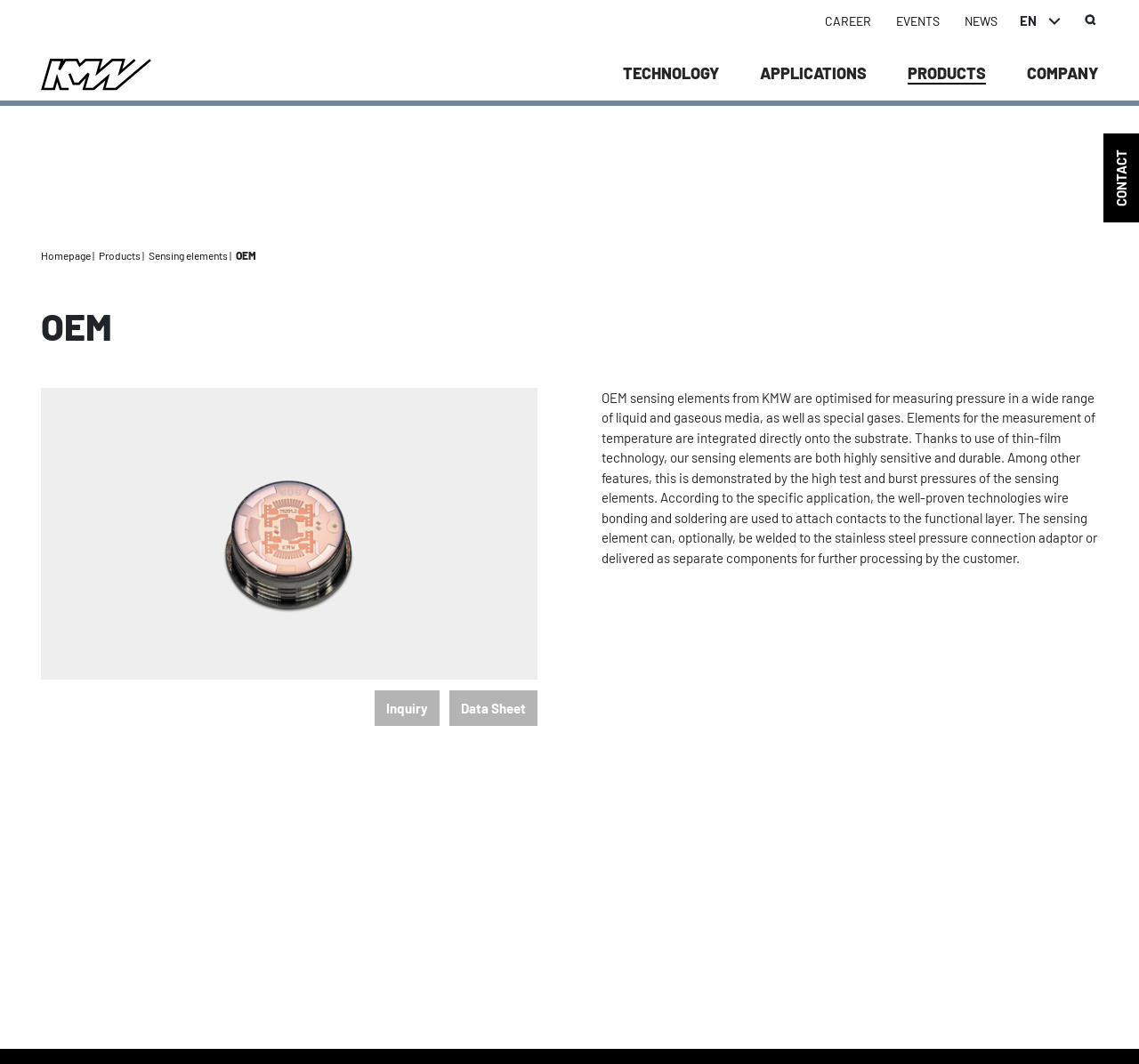Give a one-word or short phrase answer to this question: 
What is the main product category?

Sensing elements